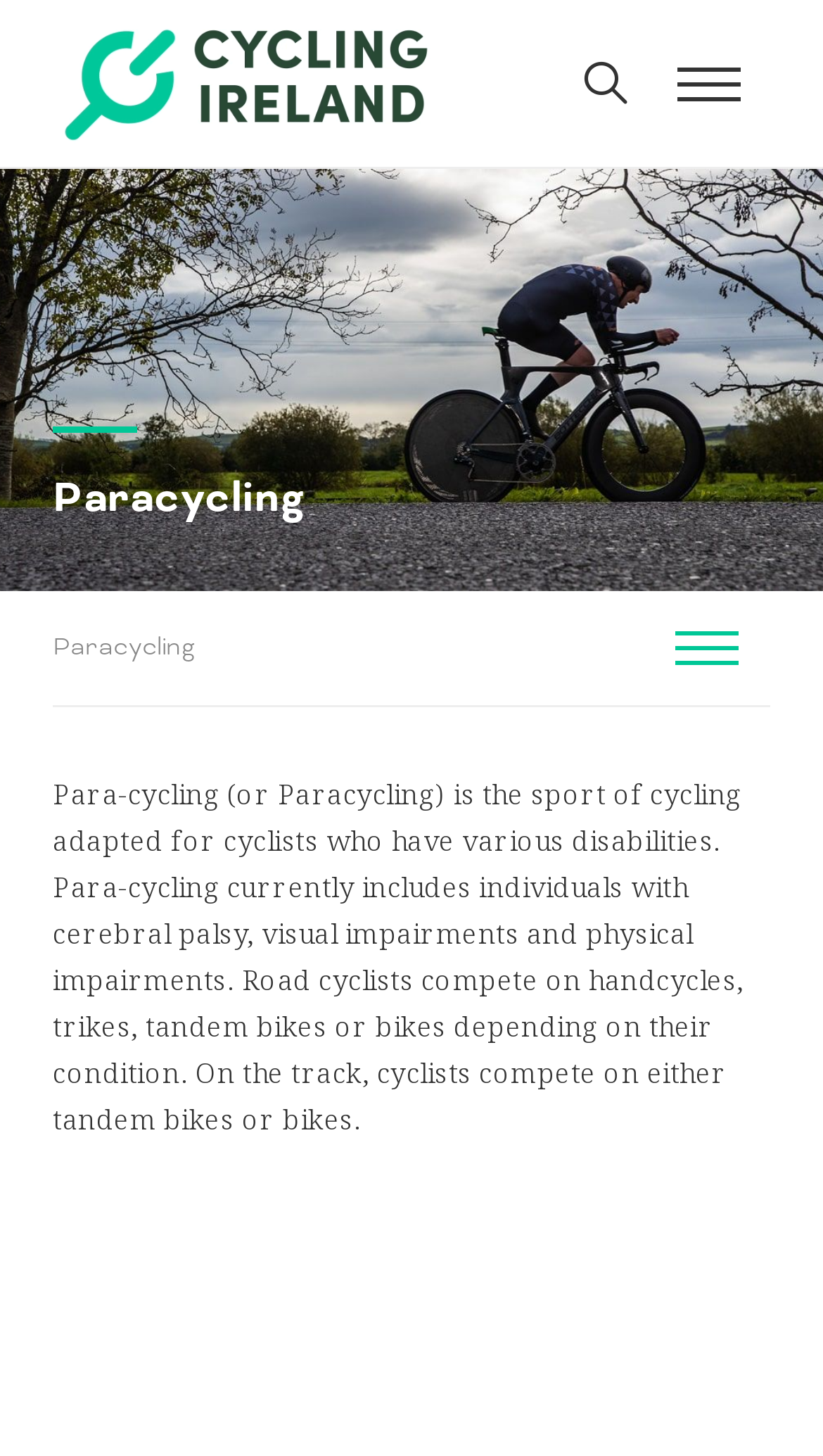Give a one-word or short phrase answer to this question: 
What types of bikes are used in paracycling?

Handcycles, trikes, tandem bikes, bikes